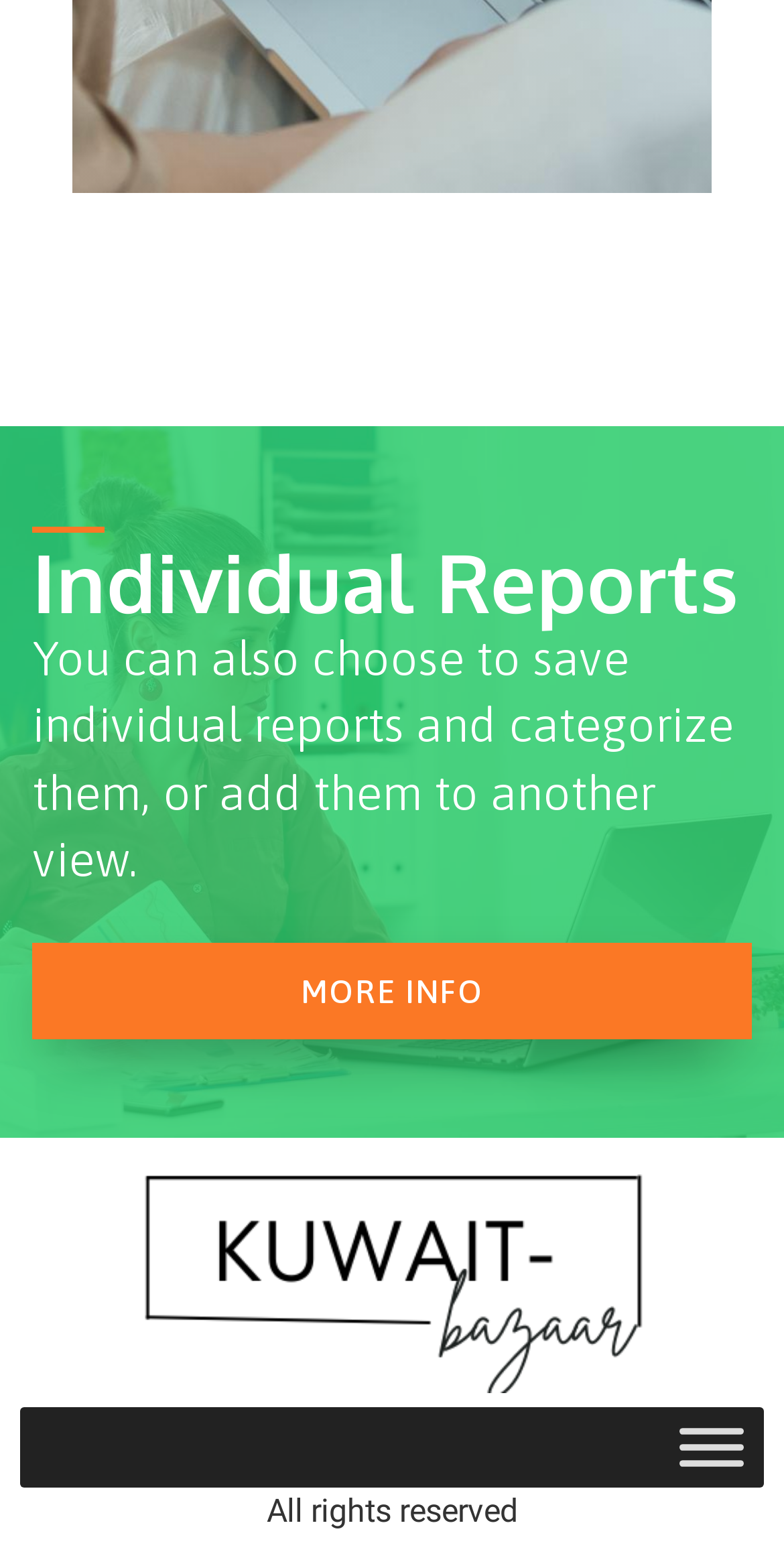Answer the question with a brief word or phrase:
What is the copyright information on this webpage?

All rights reserved